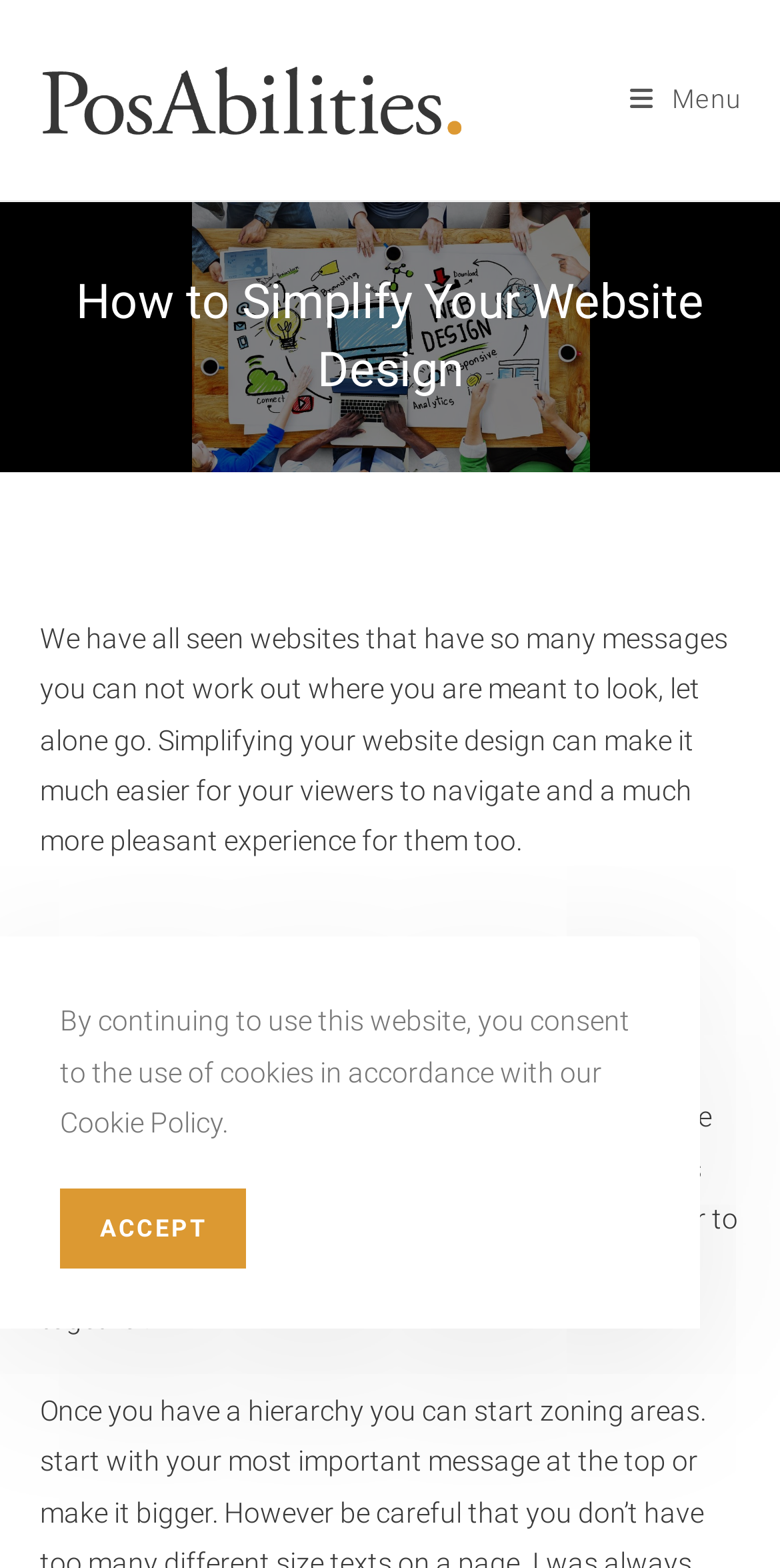Extract the bounding box coordinates for the UI element described by the text: "Menu Close". The coordinates should be in the form of [left, top, right, bottom] with values between 0 and 1.

[0.807, 0.0, 0.95, 0.128]